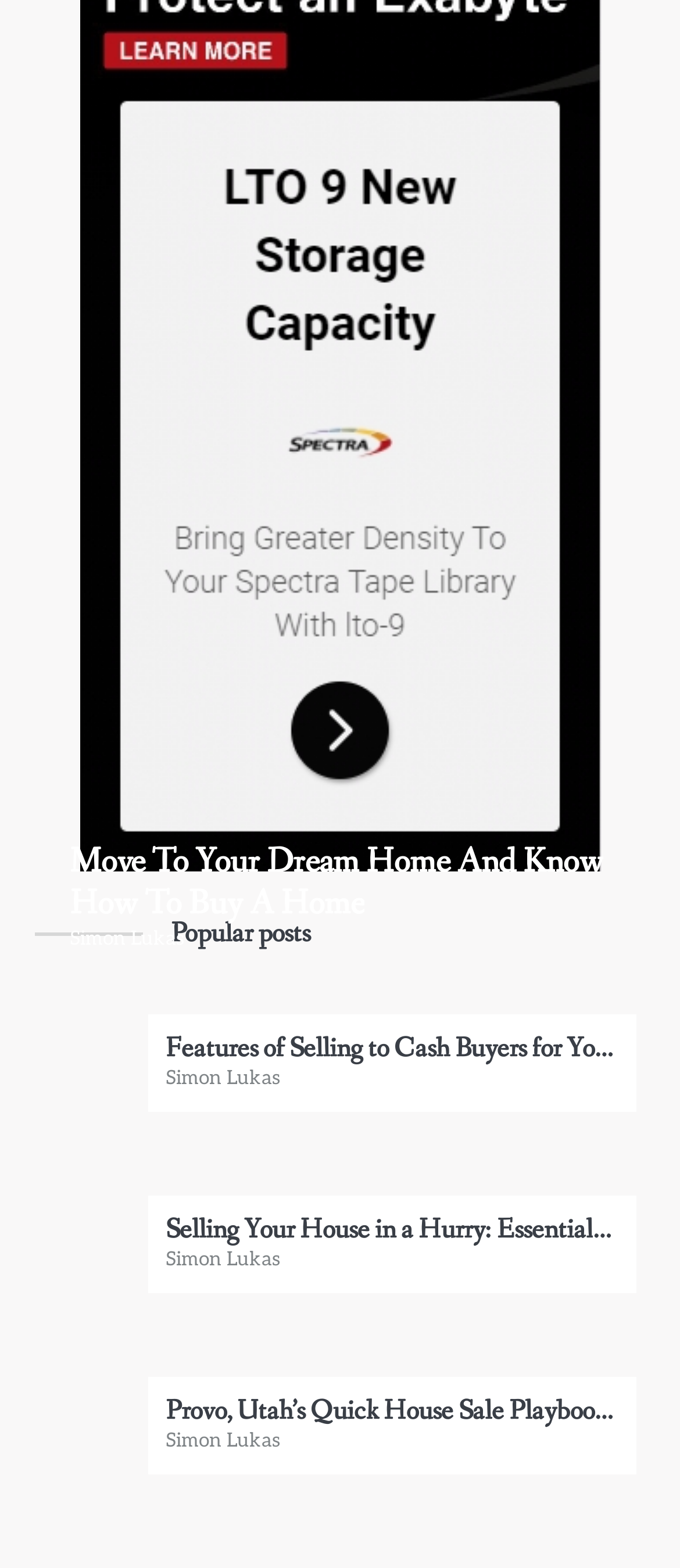Use one word or a short phrase to answer the question provided: 
How many posts are listed on this page?

5